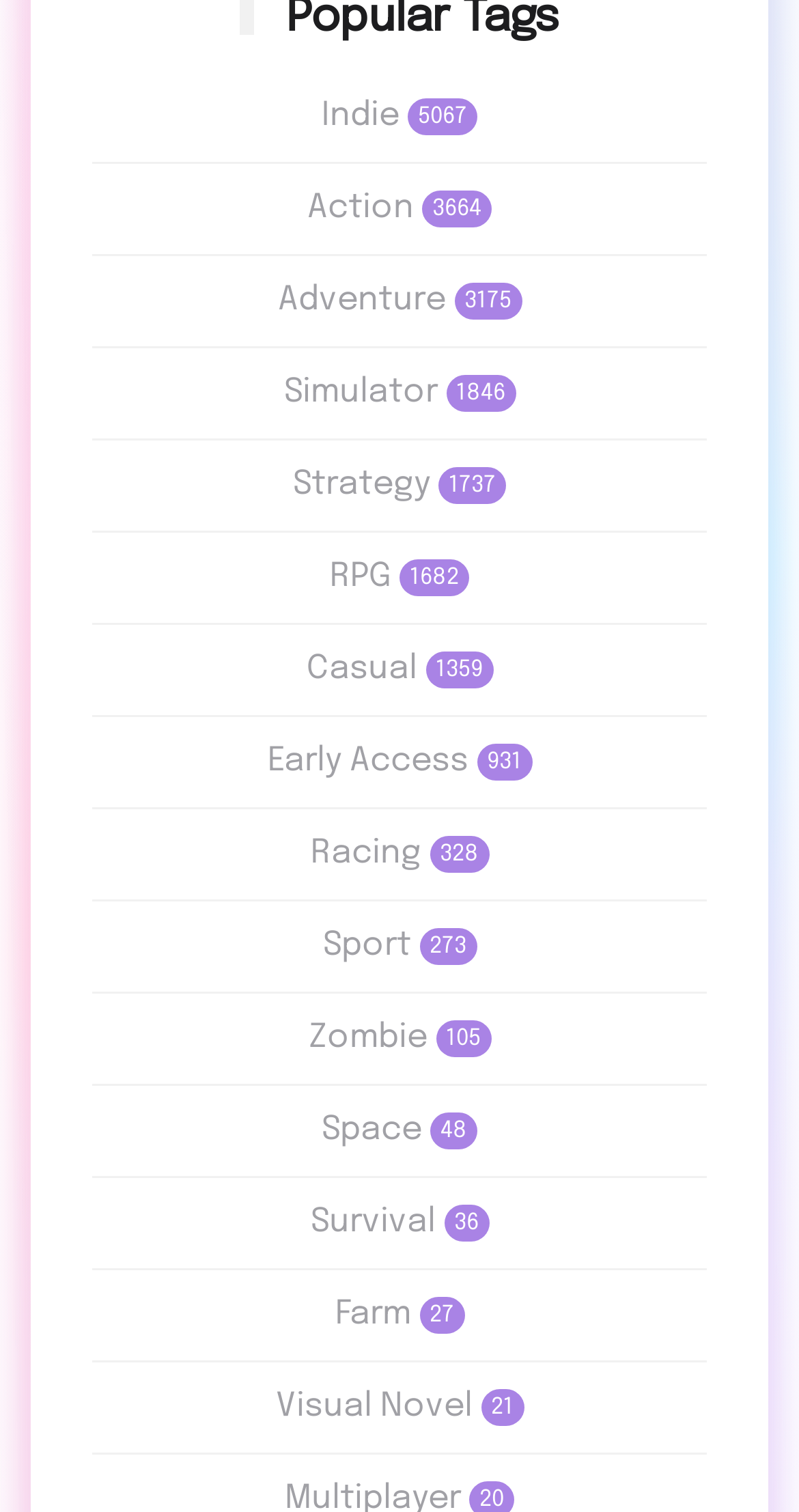Determine the bounding box coordinates for the area that needs to be clicked to fulfill this task: "View Adventure games". The coordinates must be given as four float numbers between 0 and 1, i.e., [left, top, right, bottom].

[0.347, 0.187, 0.653, 0.21]